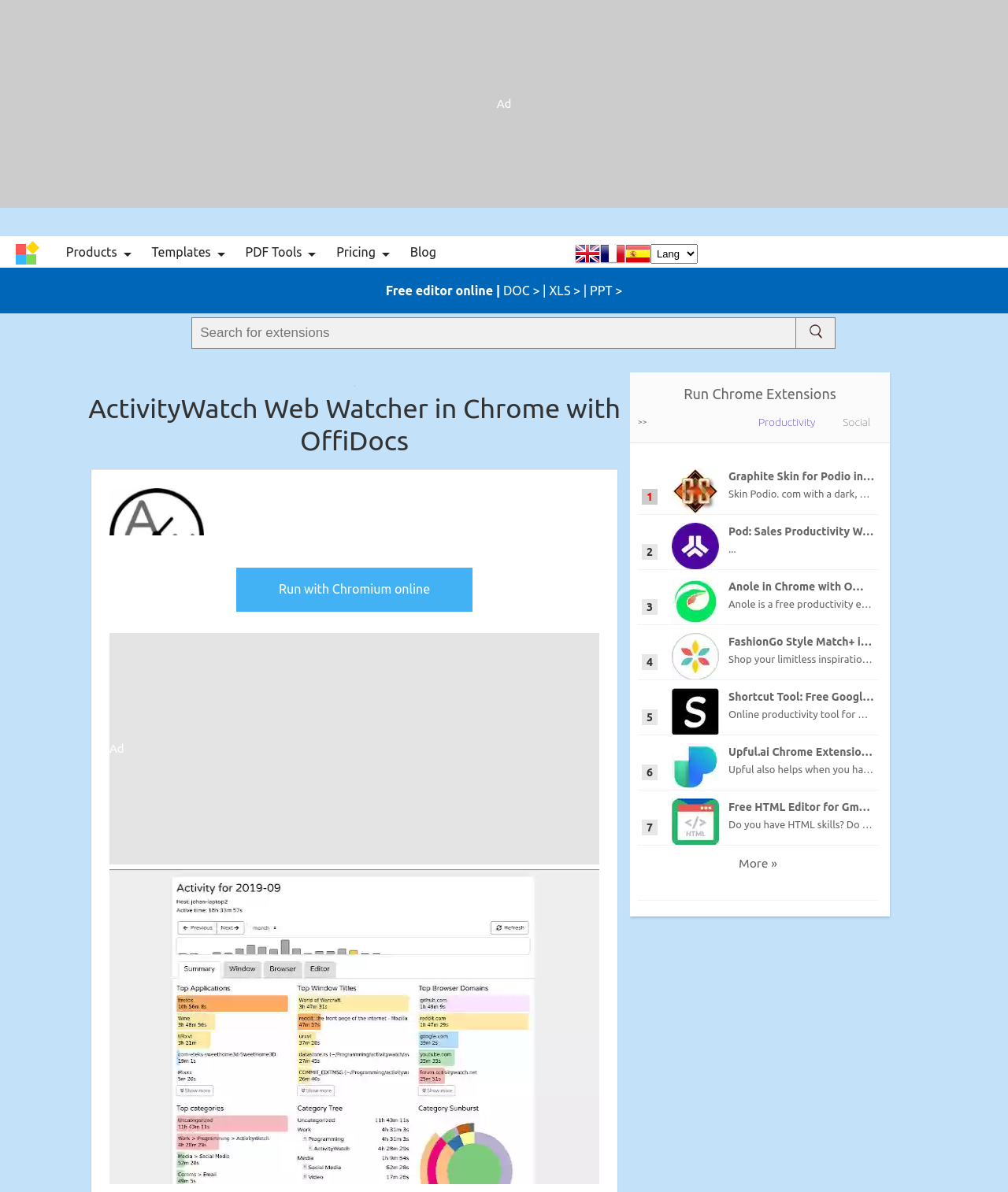Provide the bounding box coordinates of the UI element this sentence describes: "Download Chrome extension".

[0.734, 0.486, 0.868, 0.501]